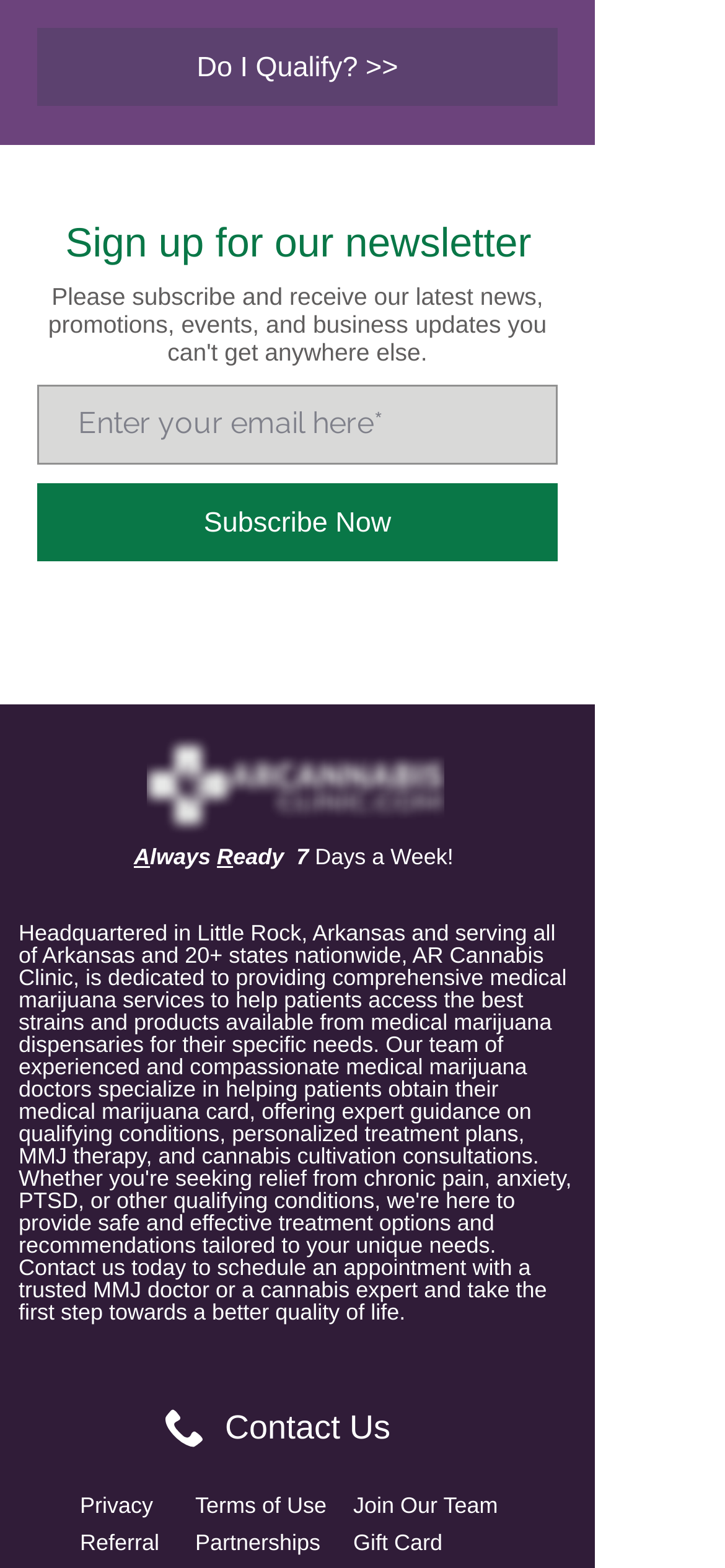Answer the question below in one word or phrase:
What is the purpose of ARCannabisClinic?

Medical Marijuana Doctor Network